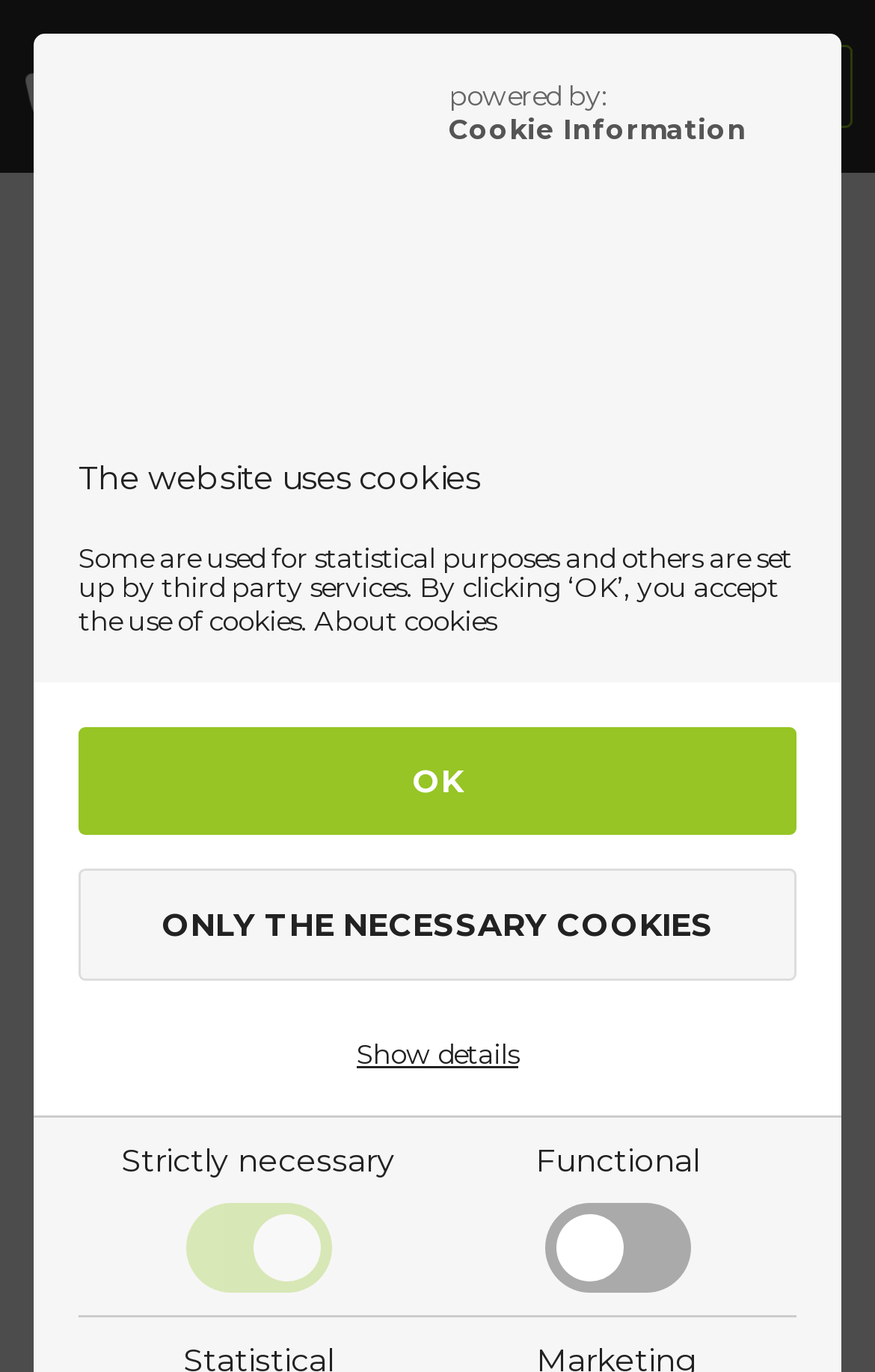Locate the UI element that matches the description Show details in the webpage screenshot. Return the bounding box coordinates in the format (top-left x, top-left y, bottom-right x, bottom-right y), with values ranging from 0 to 1.

[0.408, 0.755, 0.592, 0.78]